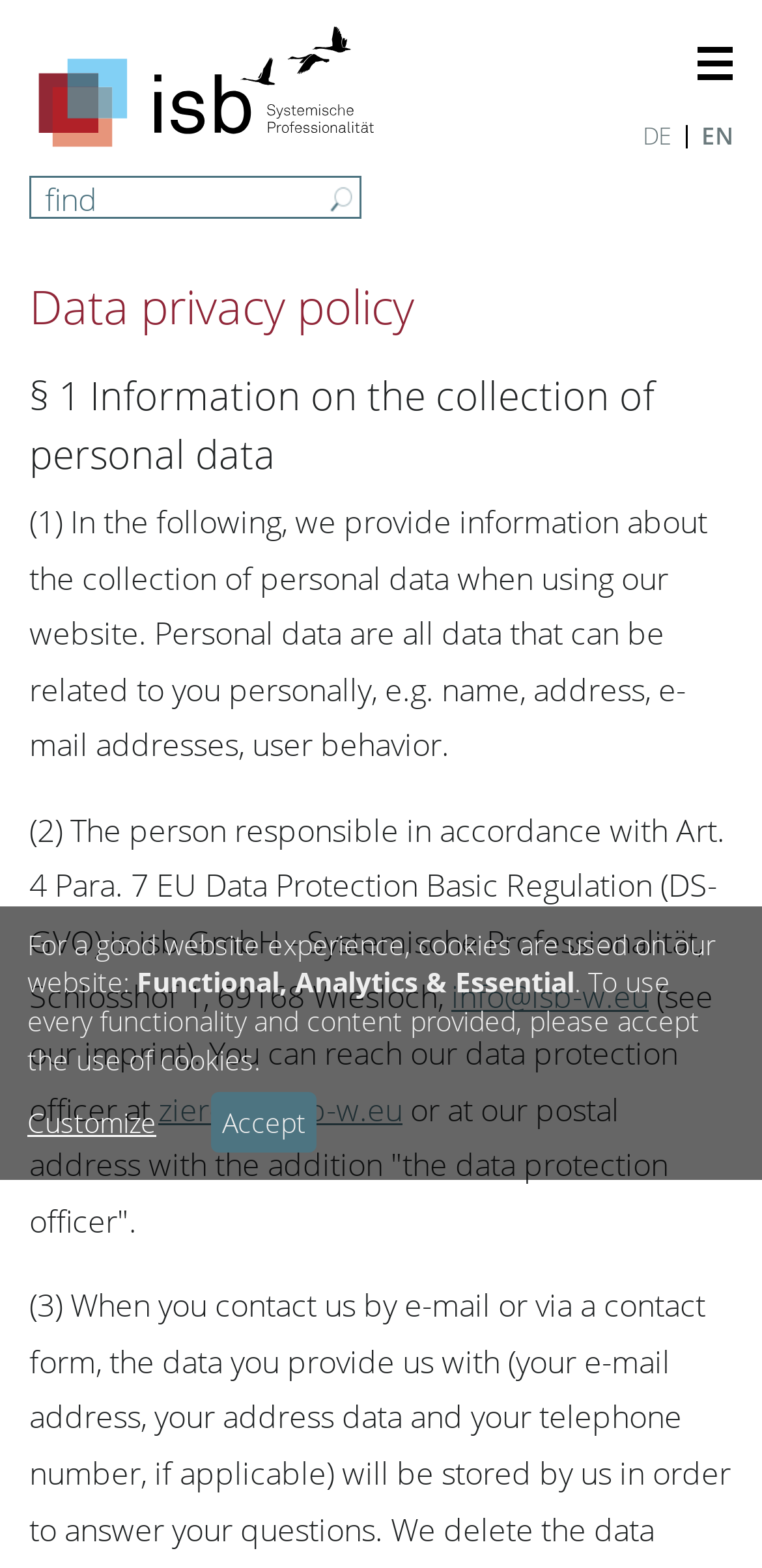Given the webpage screenshot and the description, determine the bounding box coordinates (top-left x, top-left y, bottom-right x, bottom-right y) that define the location of the UI element matching this description: info@isb-w.eu

[0.592, 0.622, 0.851, 0.65]